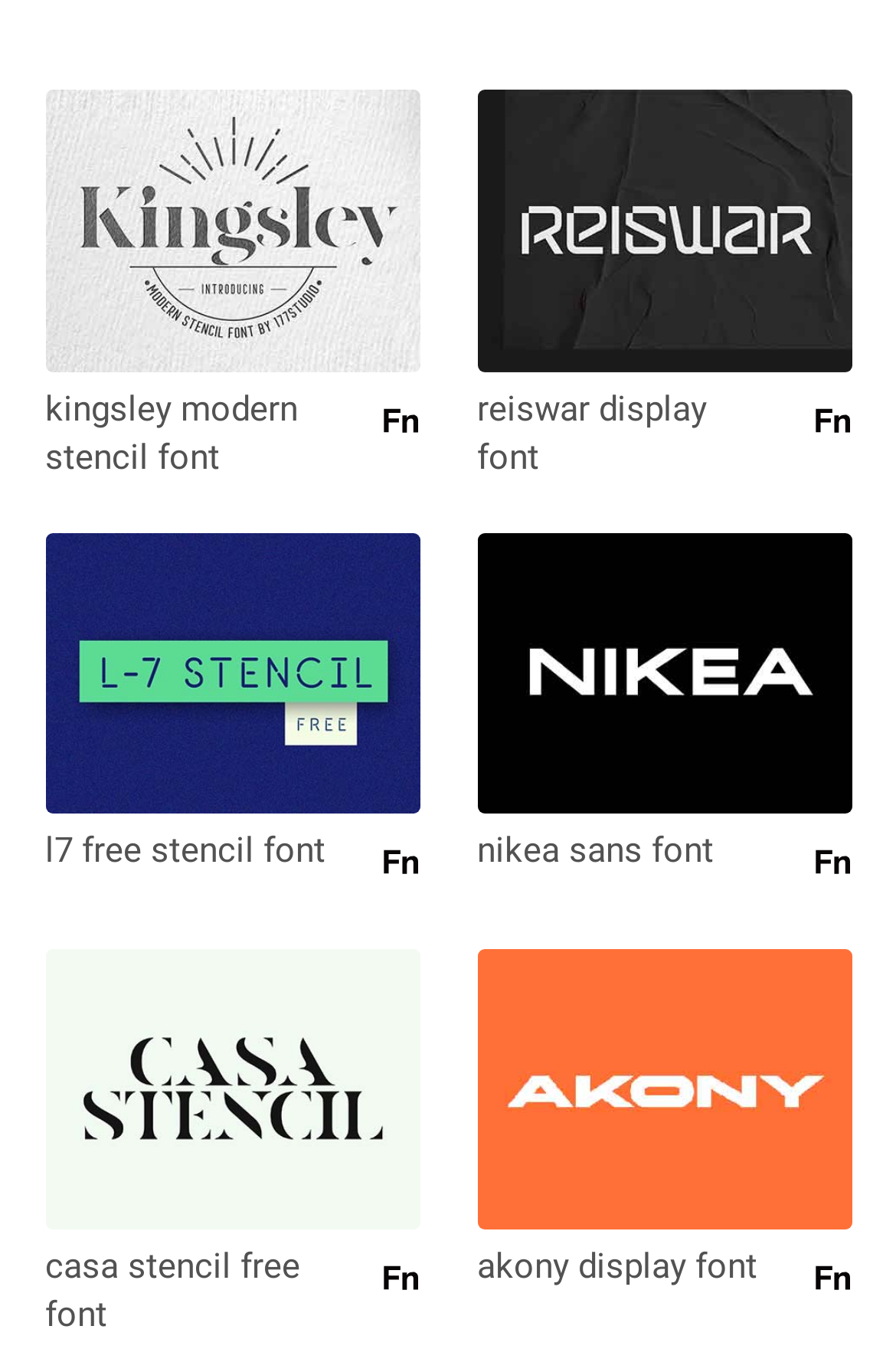Provide your answer to the question using just one word or phrase: How many links are there on the webpage?

12